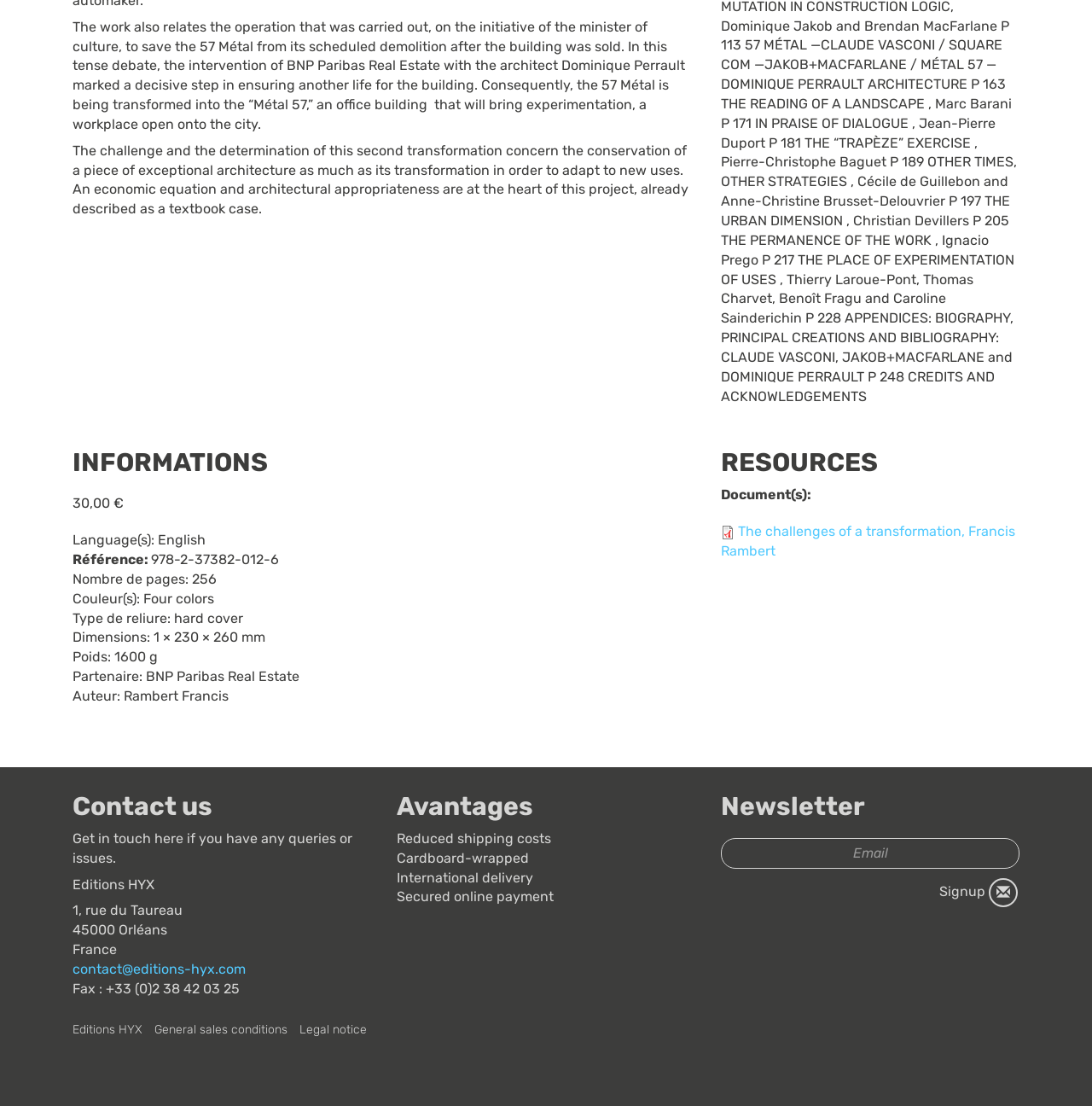Please identify the bounding box coordinates of the area that needs to be clicked to fulfill the following instruction: "Contact us."

[0.066, 0.717, 0.34, 0.742]